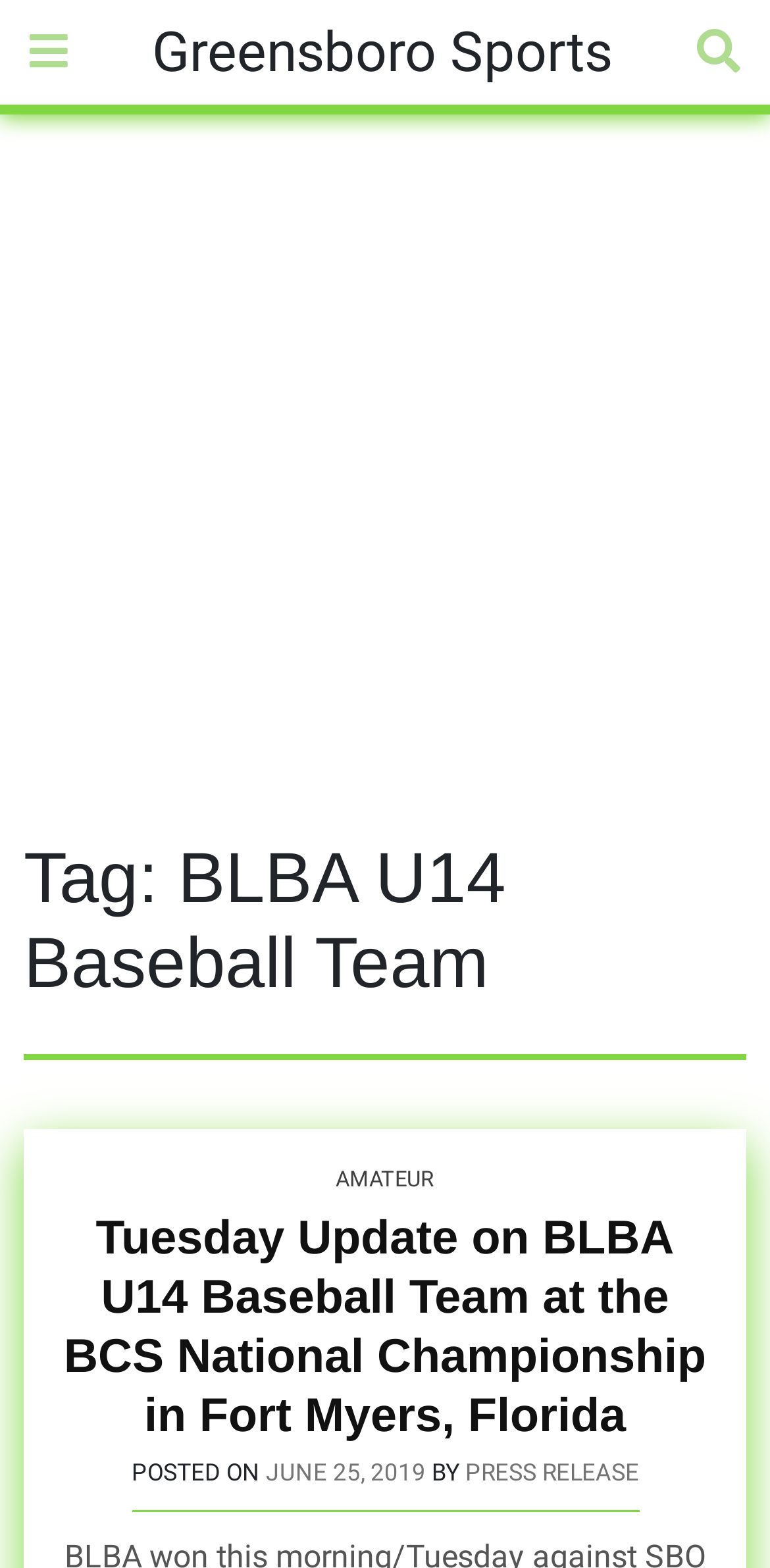Using the provided description: "parent_node: Greensboro Sports", find the bounding box coordinates of the corresponding UI element. The output should be four float numbers between 0 and 1, in the format [left, top, right, bottom].

[0.867, 0.0, 1.0, 0.067]